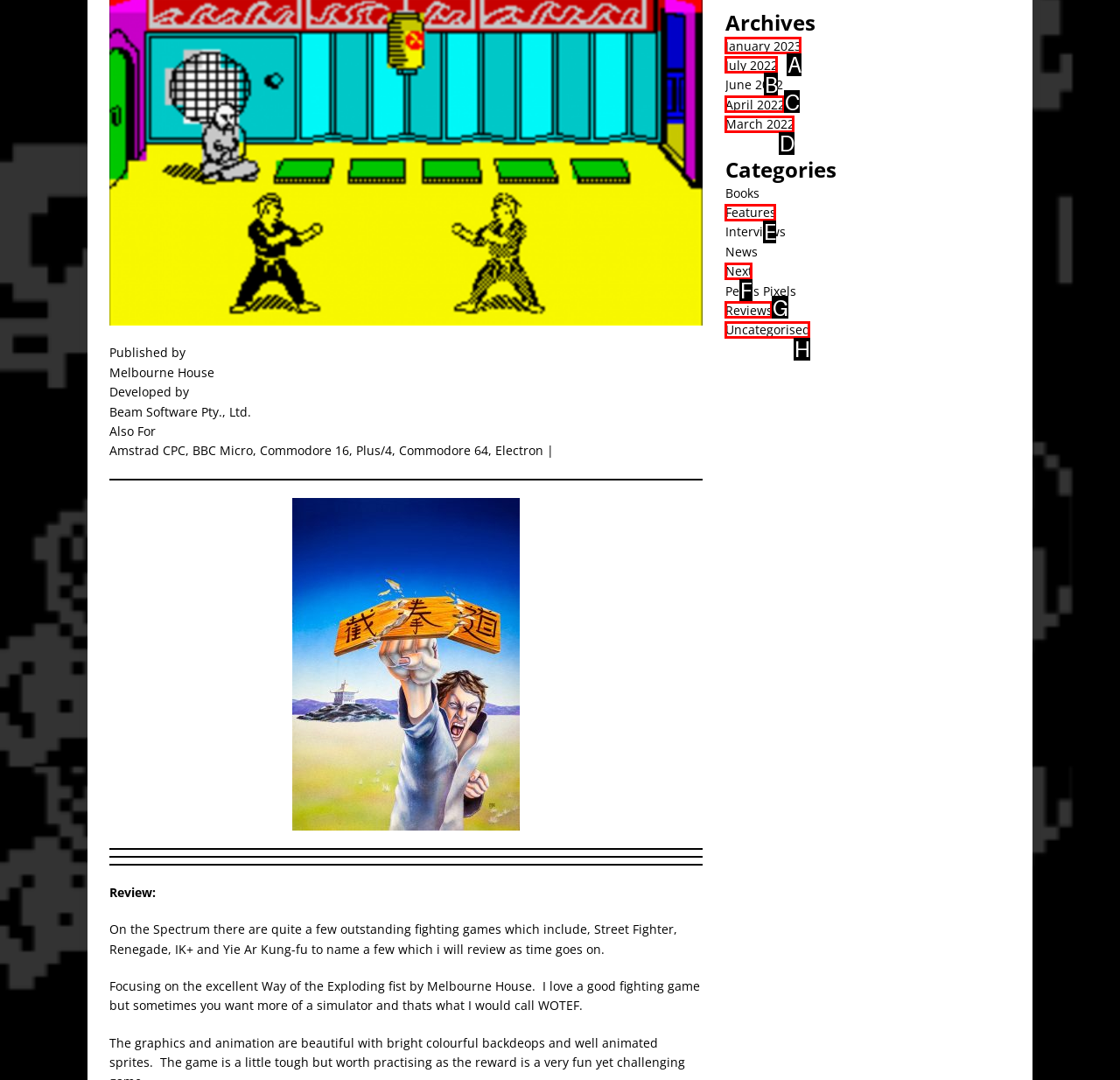Choose the letter that best represents the description: Uncategorised. Answer with the letter of the selected choice directly.

H